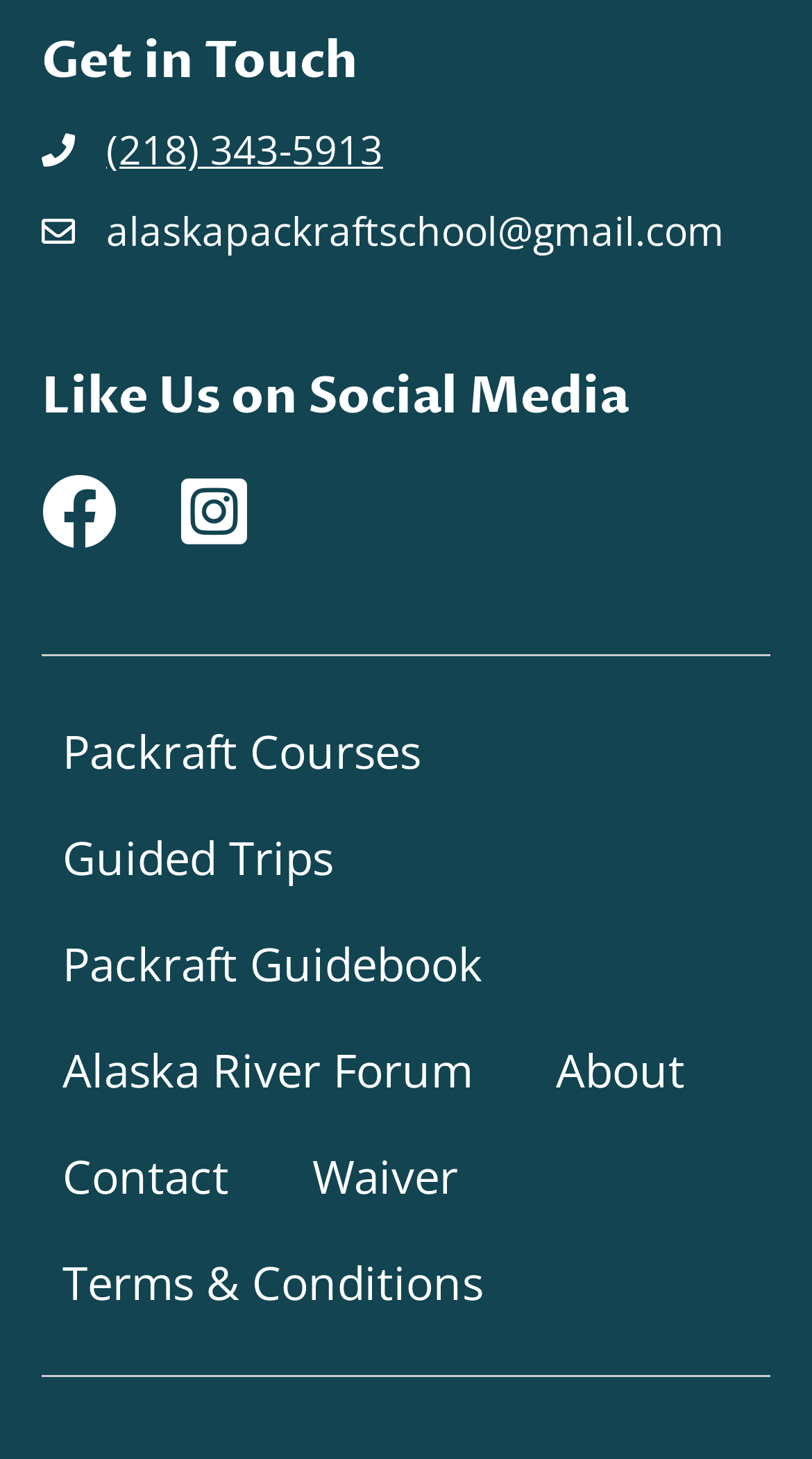What is the email address to contact?
Refer to the screenshot and answer in one word or phrase.

alaskapackraftschool@gmail.com